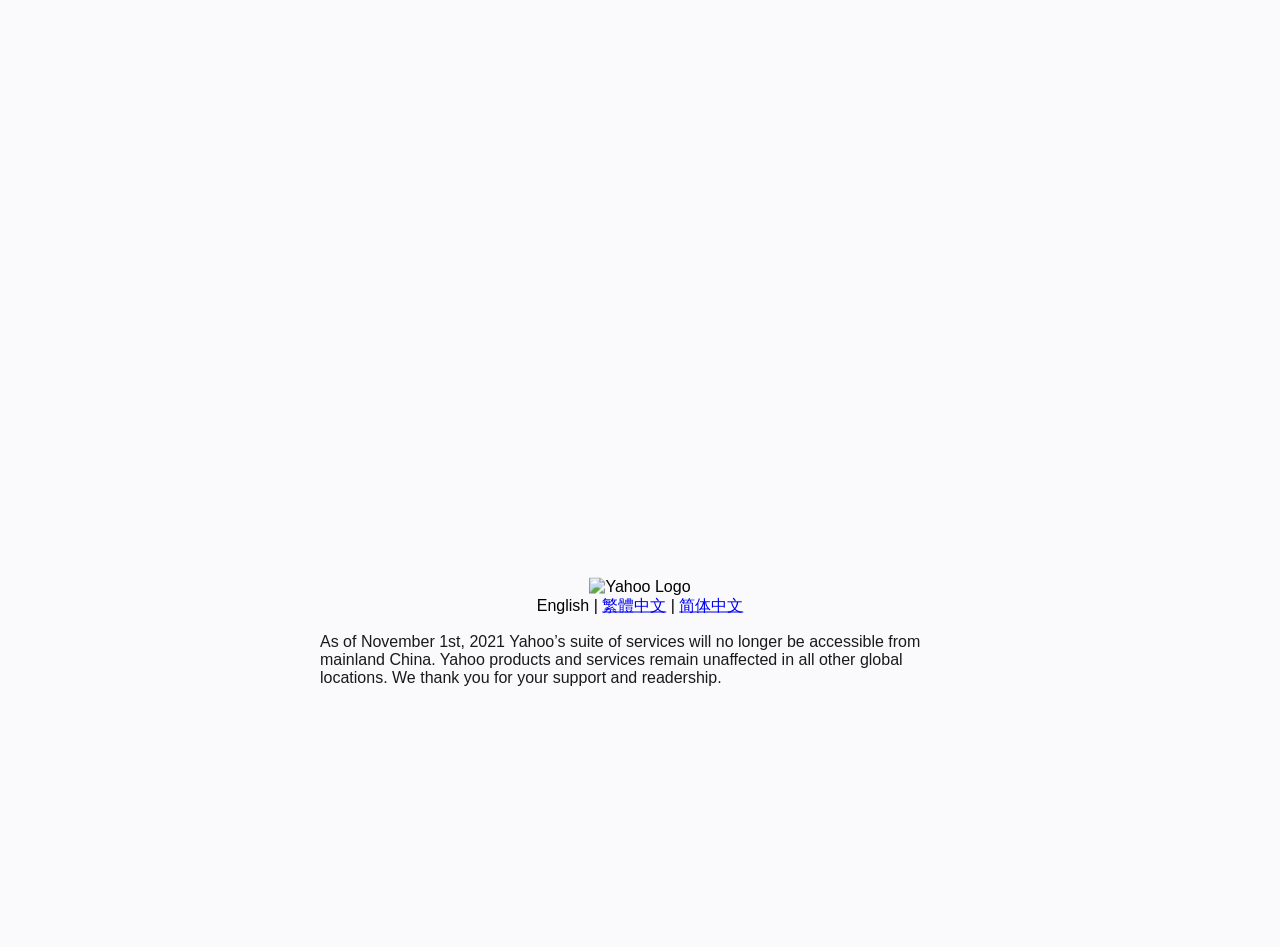Determine the bounding box of the UI element mentioned here: "English". The coordinates must be in the format [left, top, right, bottom] with values ranging from 0 to 1.

[0.419, 0.63, 0.46, 0.648]